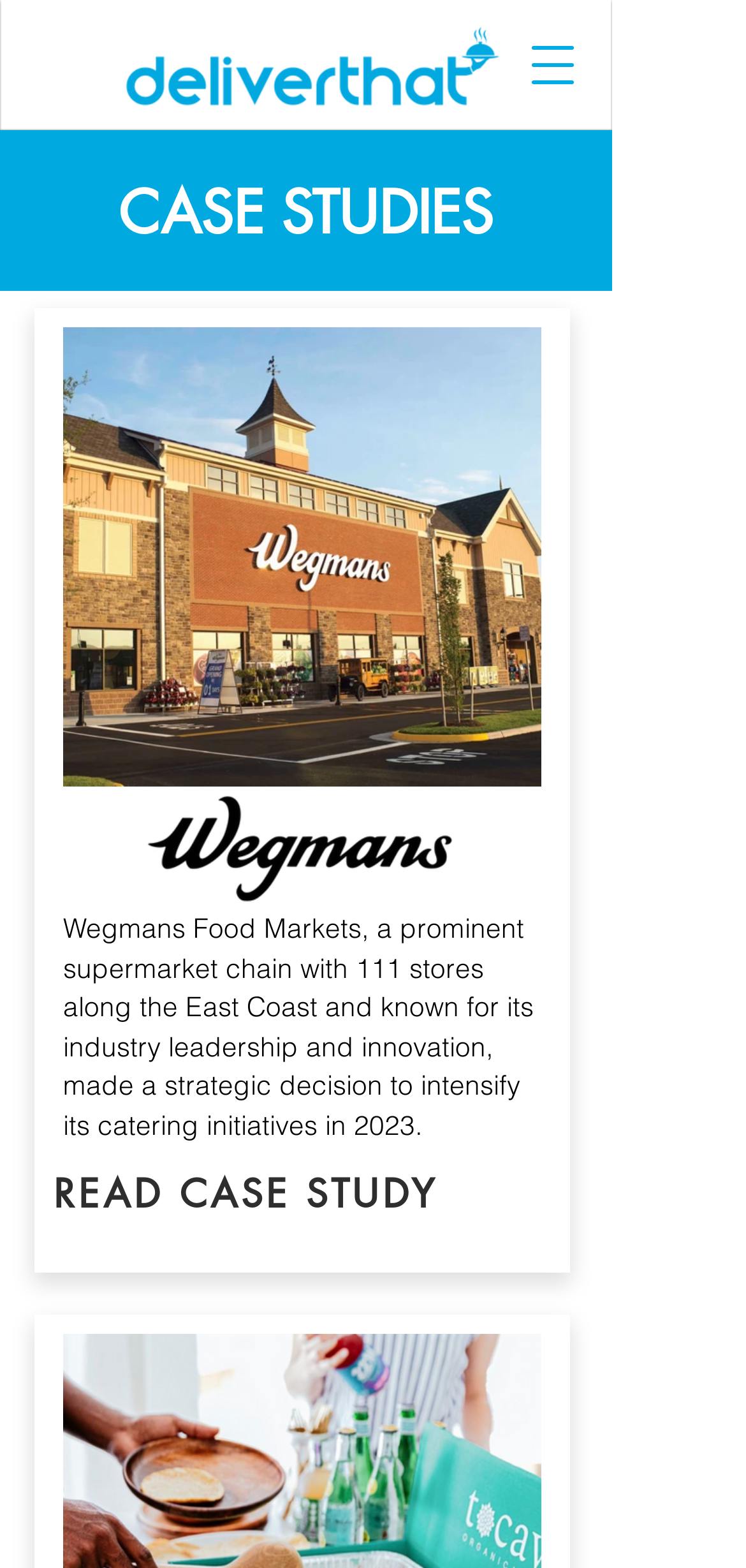Respond concisely with one word or phrase to the following query:
What is the strategic decision made by Wegmans in 2023?

intensify catering initiatives